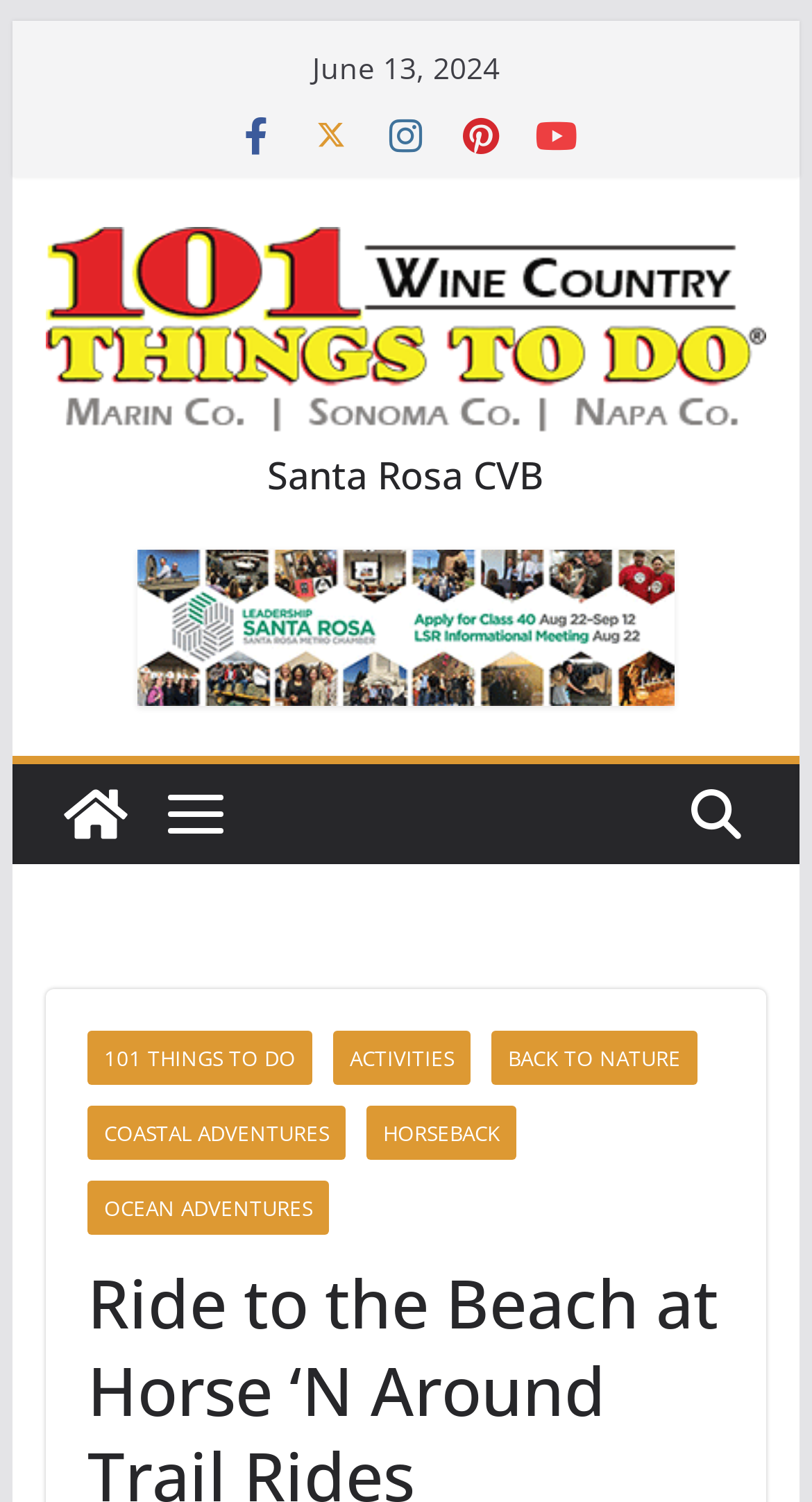Please identify the webpage's heading and generate its text content.

Ride to the Beach at Horse ‘N Around Trail Rides